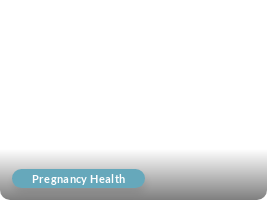Carefully examine the image and provide an in-depth answer to the question: What is the background style of the button?

The button is set against a gradient background that transitions from a lighter shade at the top to a darker one at the bottom, which adds visual appeal and creates a sense of depth, making the button more noticeable and inviting to users.